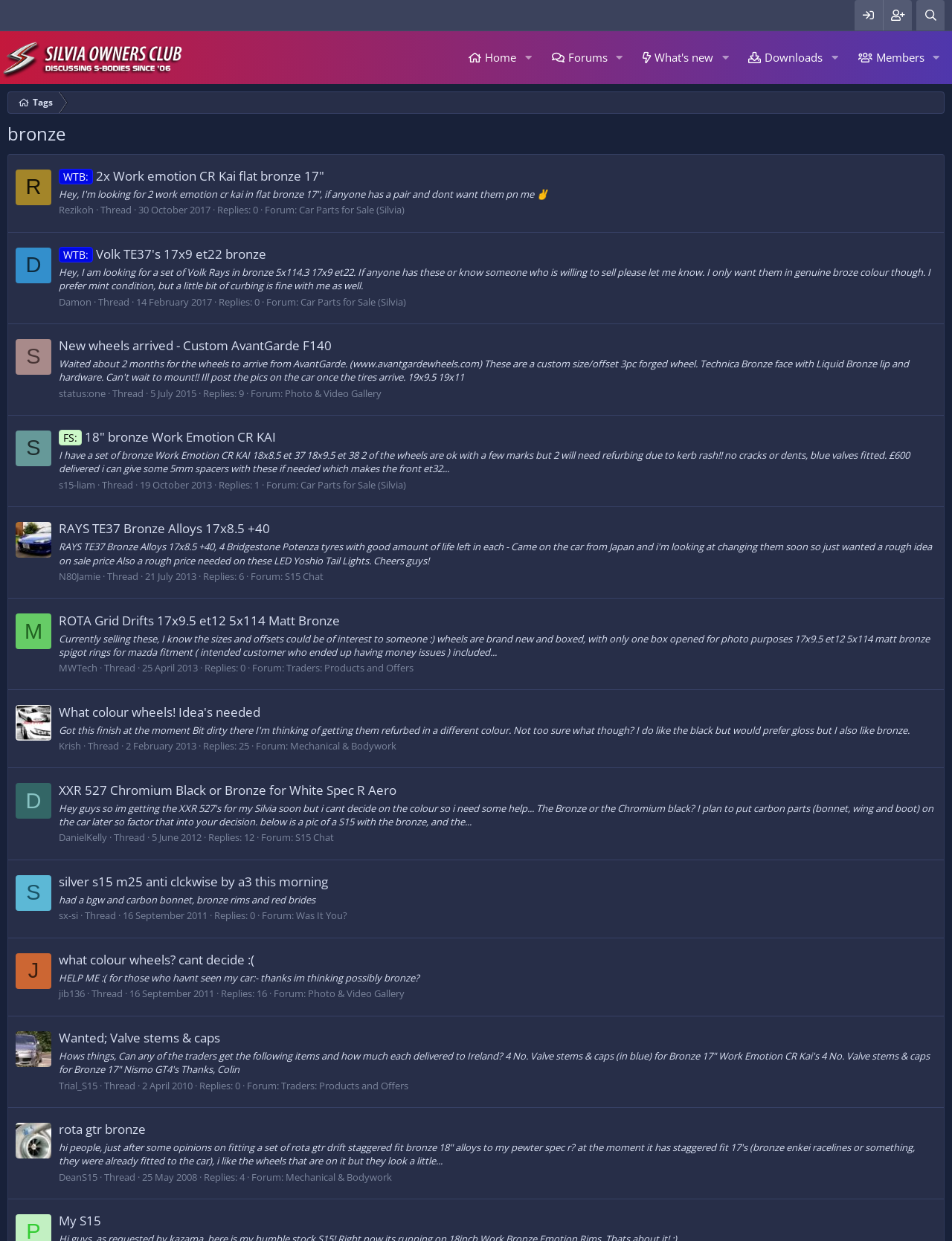Locate the bounding box coordinates of the item that should be clicked to fulfill the instruction: "Read more about 'BP'".

None